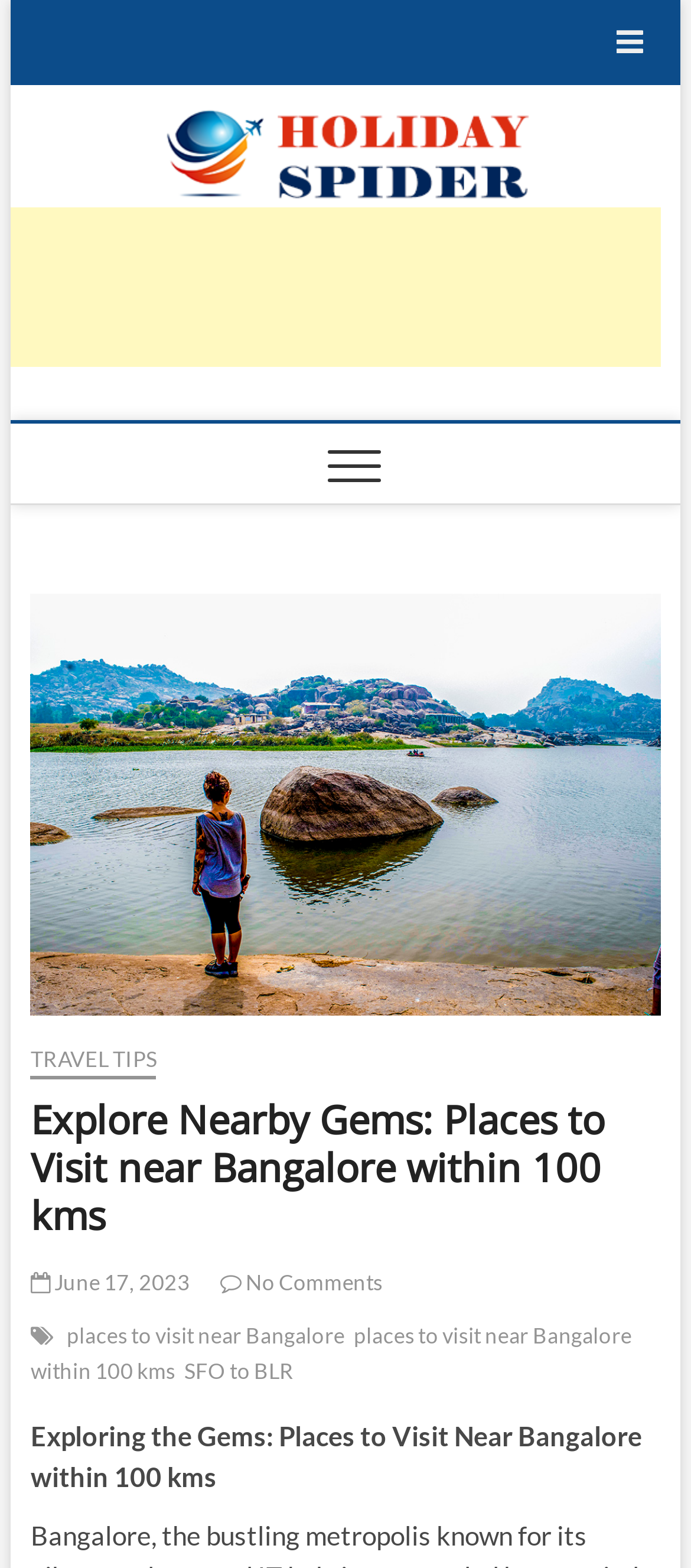Locate the bounding box coordinates of the element I should click to achieve the following instruction: "Read the travel tips".

[0.044, 0.666, 0.227, 0.688]